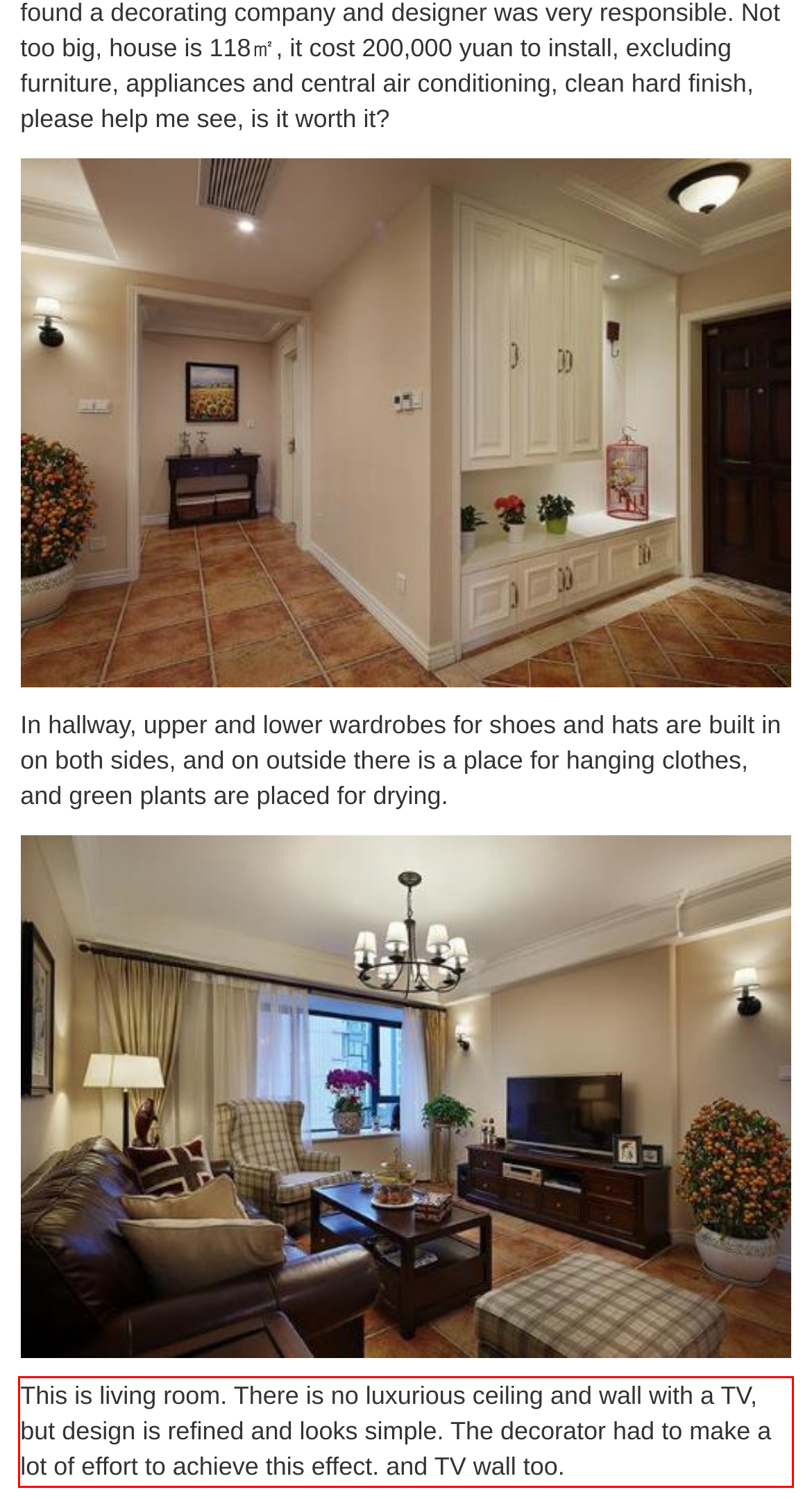Within the screenshot of a webpage, identify the red bounding box and perform OCR to capture the text content it contains.

This is living room. There is no luxurious ceiling and wall with a TV, but design is refined and looks simple. The decorator had to make a lot of effort to achieve this effect. and TV wall too.